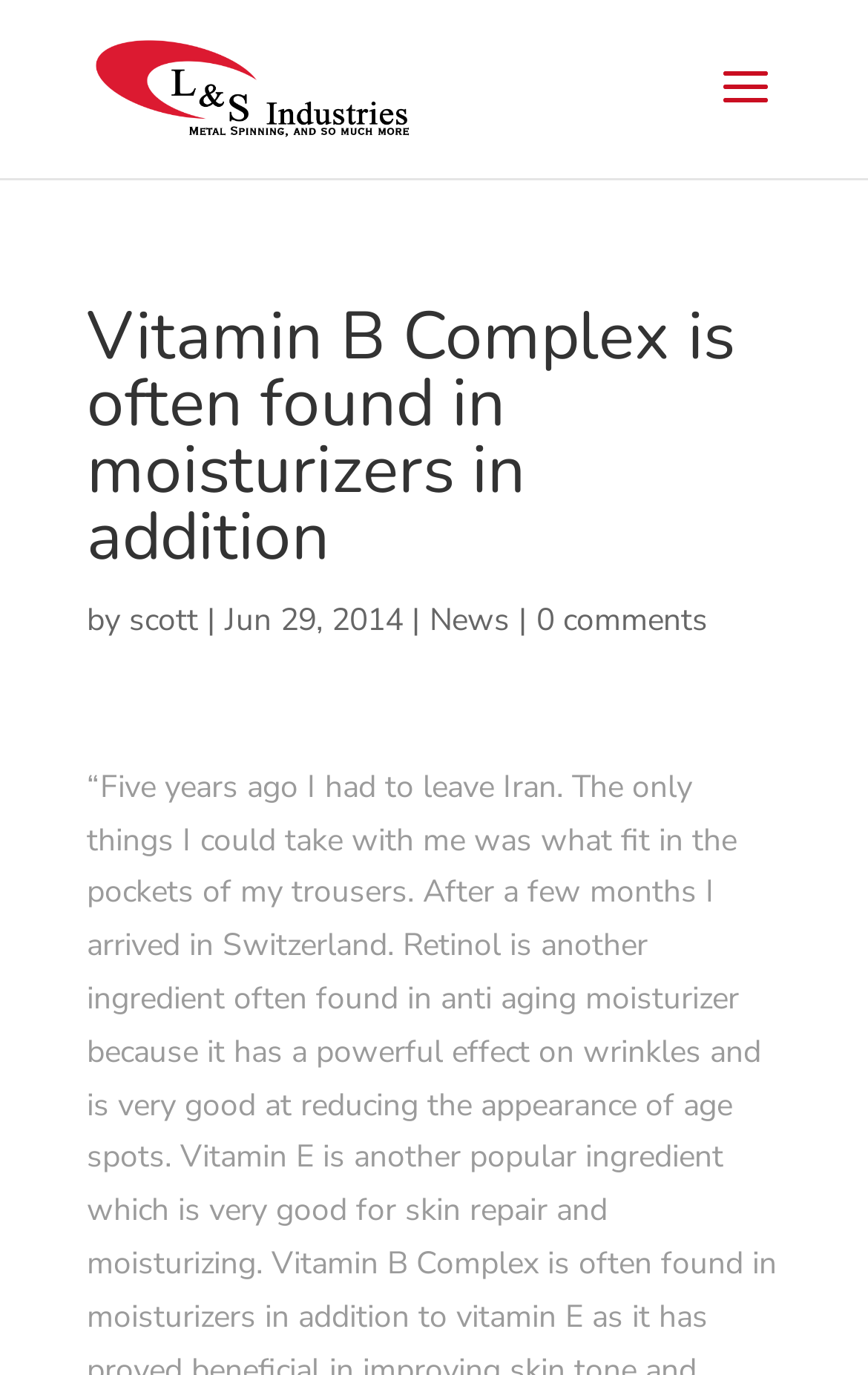When was the article published?
Examine the image and provide an in-depth answer to the question.

The publication date can be found next to the author's name, which is 'Jun 29, 2014'.